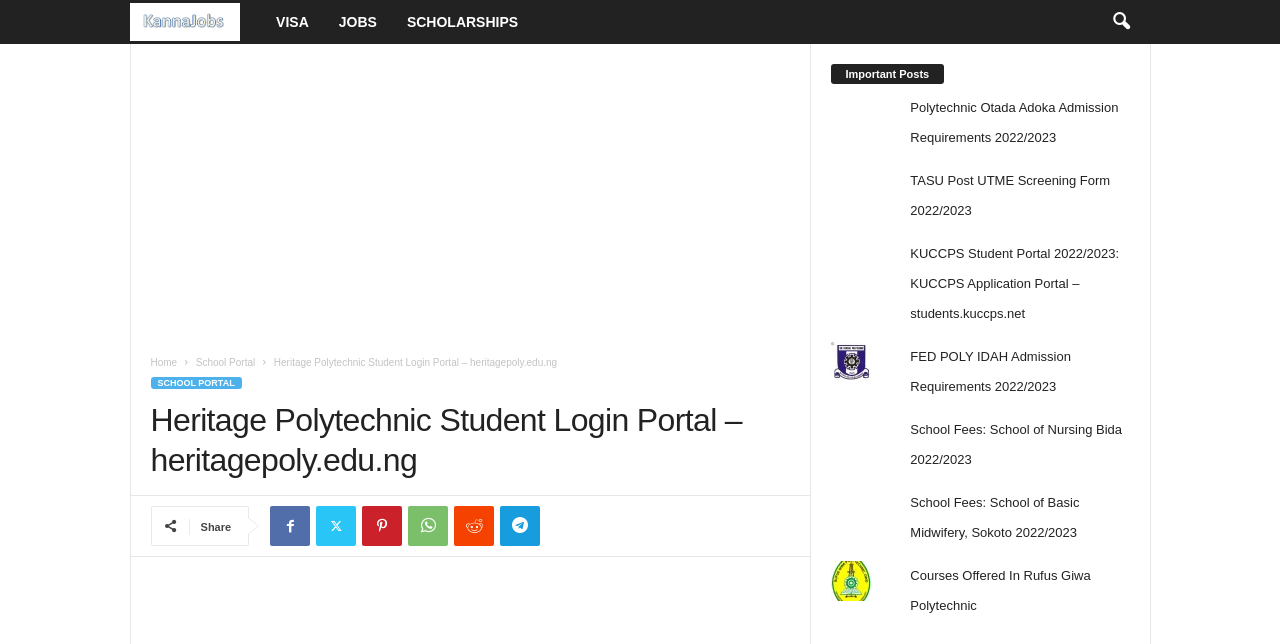Highlight the bounding box coordinates of the element that should be clicked to carry out the following instruction: "Search using the search icon". The coordinates must be given as four float numbers ranging from 0 to 1, i.e., [left, top, right, bottom].

[0.858, 0.0, 0.893, 0.068]